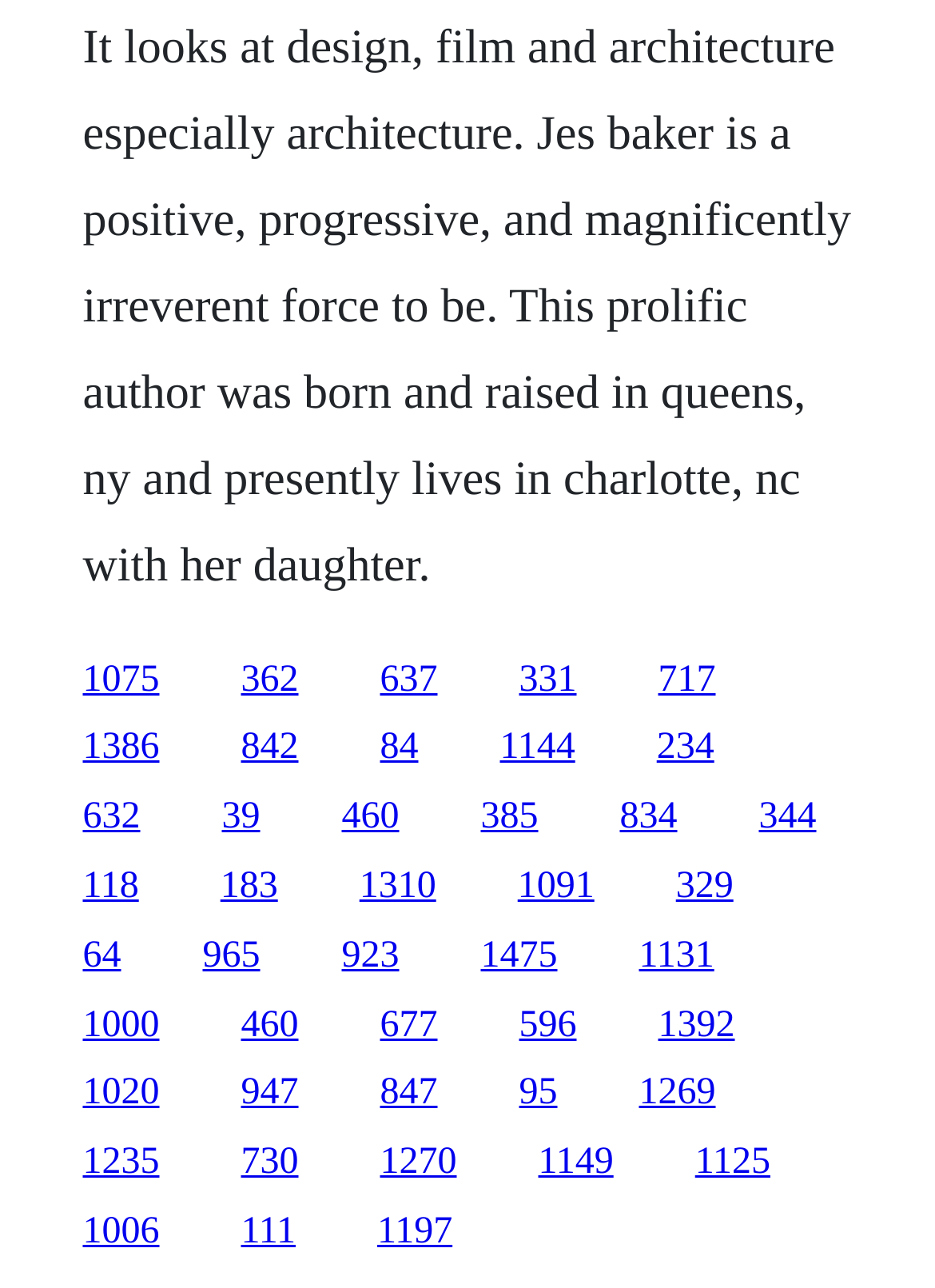How many rows of links are there?
Look at the image and provide a short answer using one word or a phrase.

6